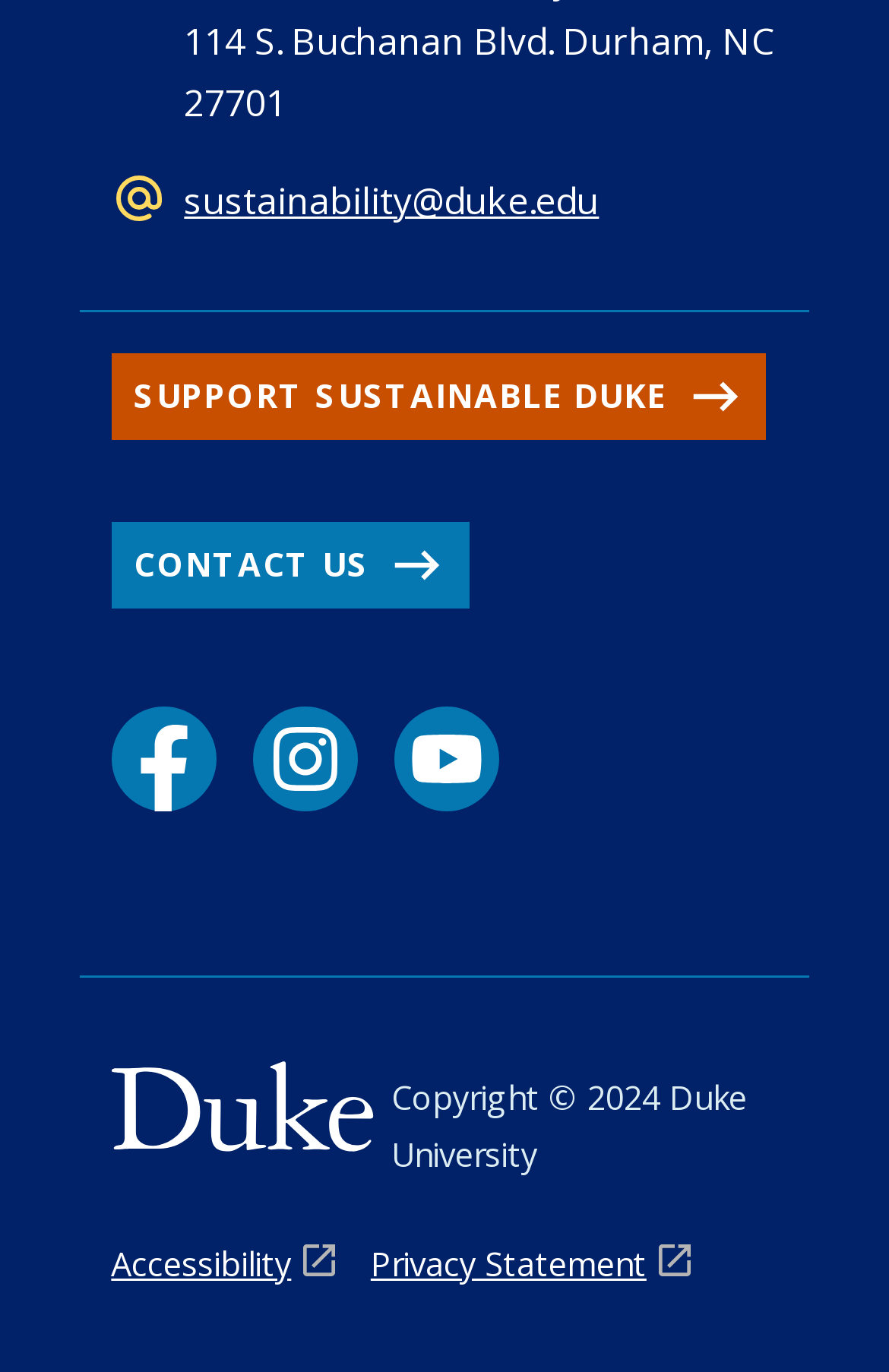Identify the bounding box coordinates of the region that needs to be clicked to carry out this instruction: "contact us". Provide these coordinates as four float numbers ranging from 0 to 1, i.e., [left, top, right, bottom].

[0.125, 0.38, 0.528, 0.444]